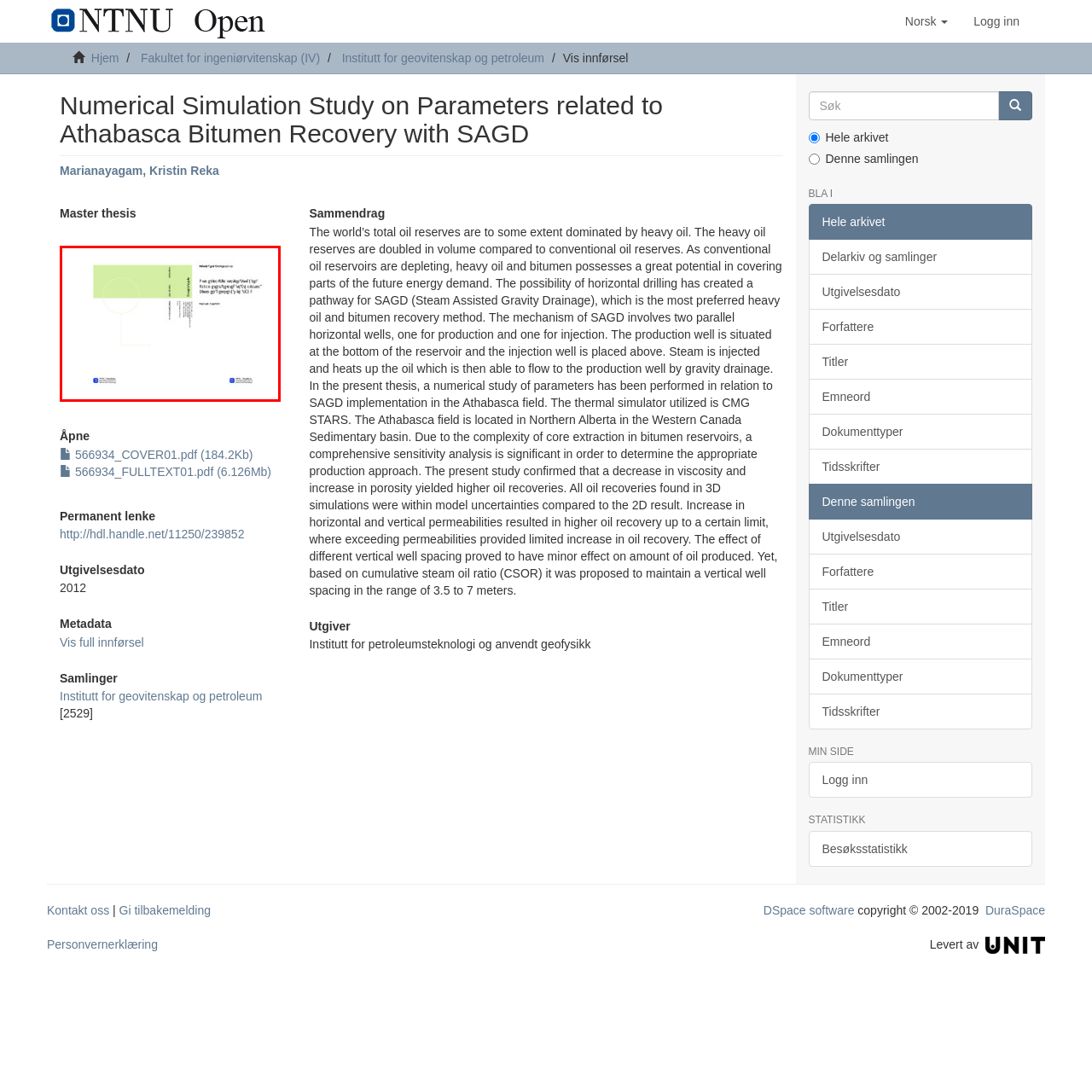What is the design style of the thumbnail?
Analyze the image encased by the red bounding box and elaborate on your answer to the question.

The caption describes the thumbnail as having a 'minimalist design with a prominent green rectangle and a circular graphic element, juxtaposed with text', which suggests a clean and simple aesthetic, characteristic of minimalist design.